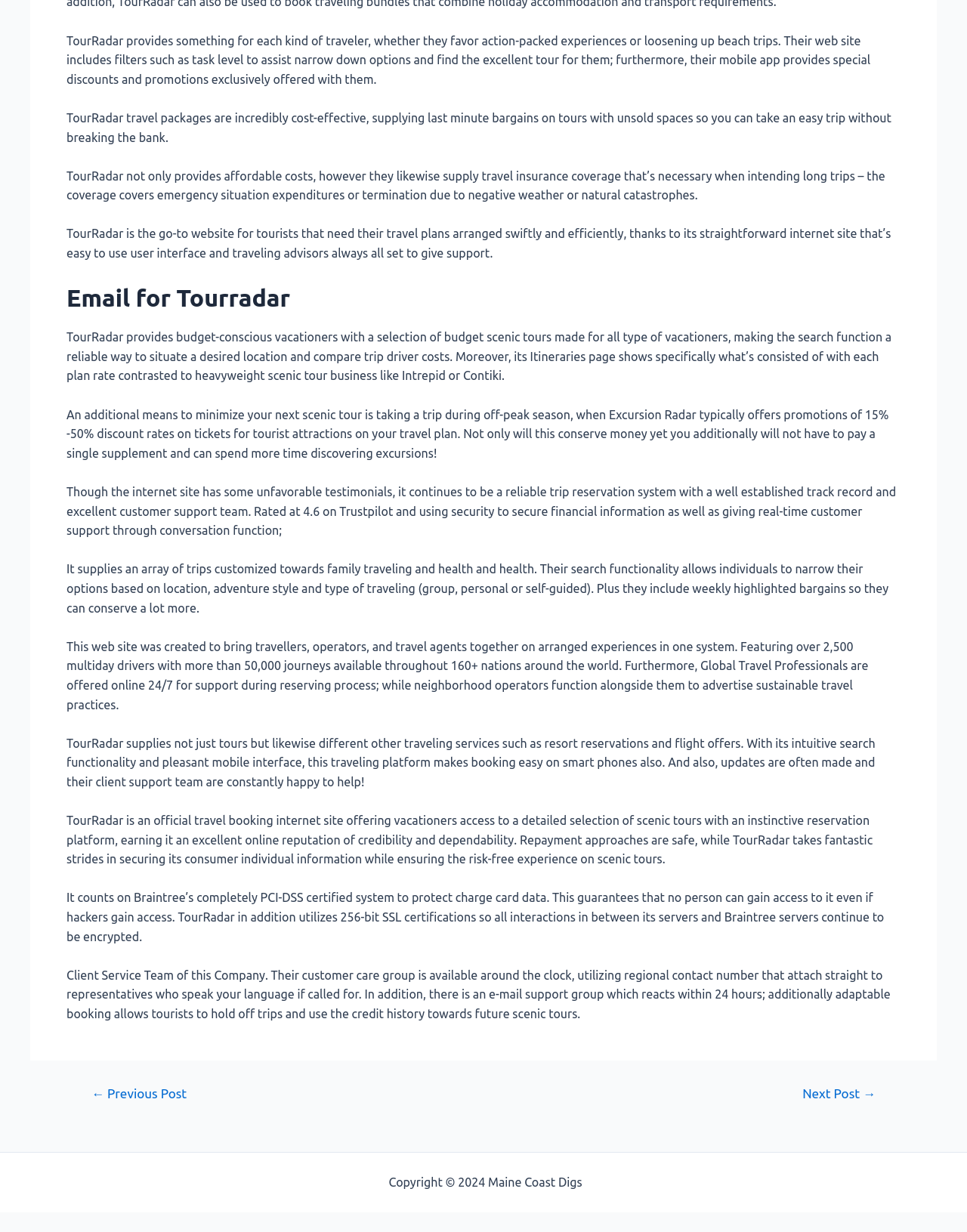Answer the question below using just one word or a short phrase: 
What type of website is this?

Travel booking website